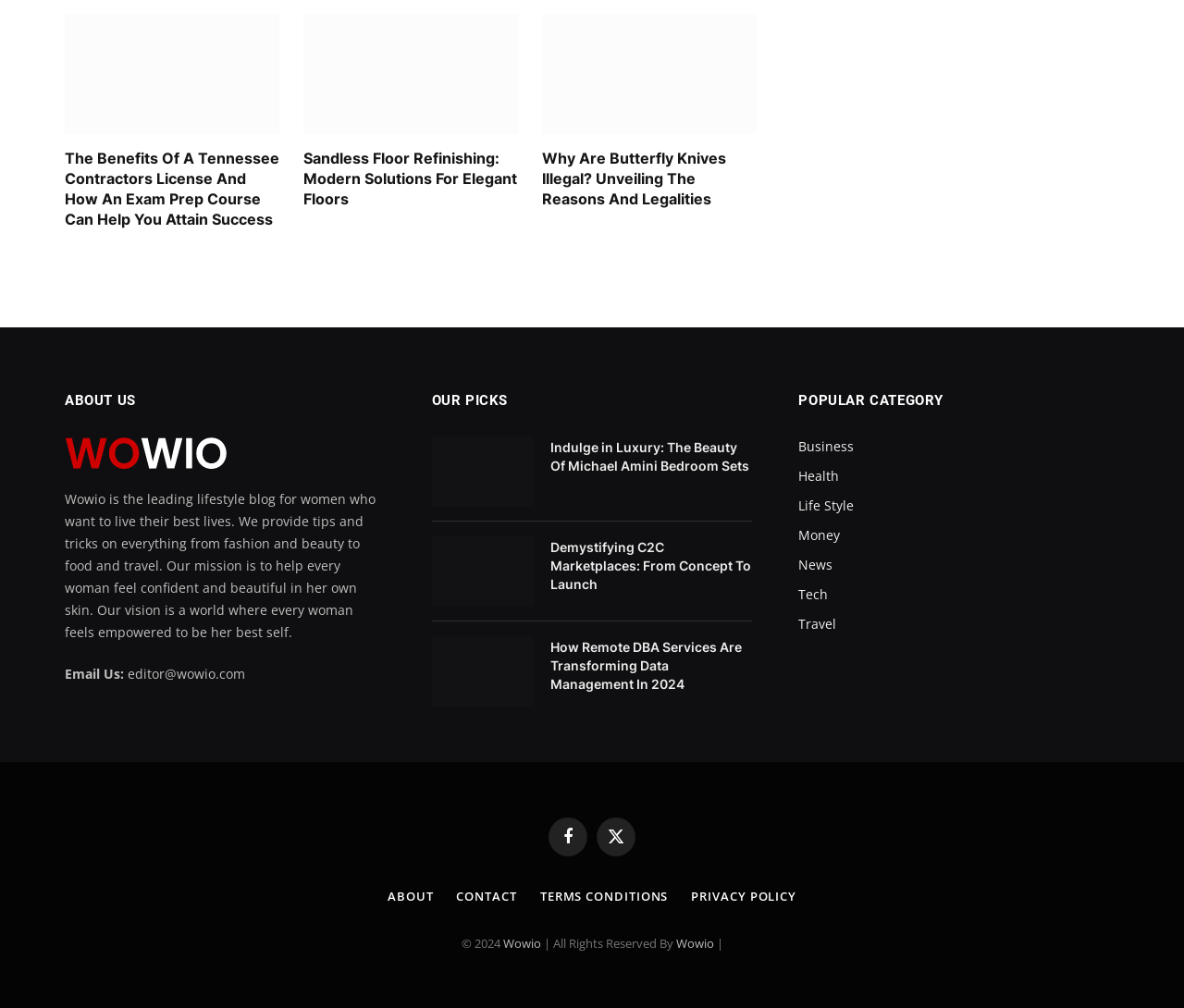Please answer the following question using a single word or phrase: 
What is the main topic of the webpage?

Lifestyle blog